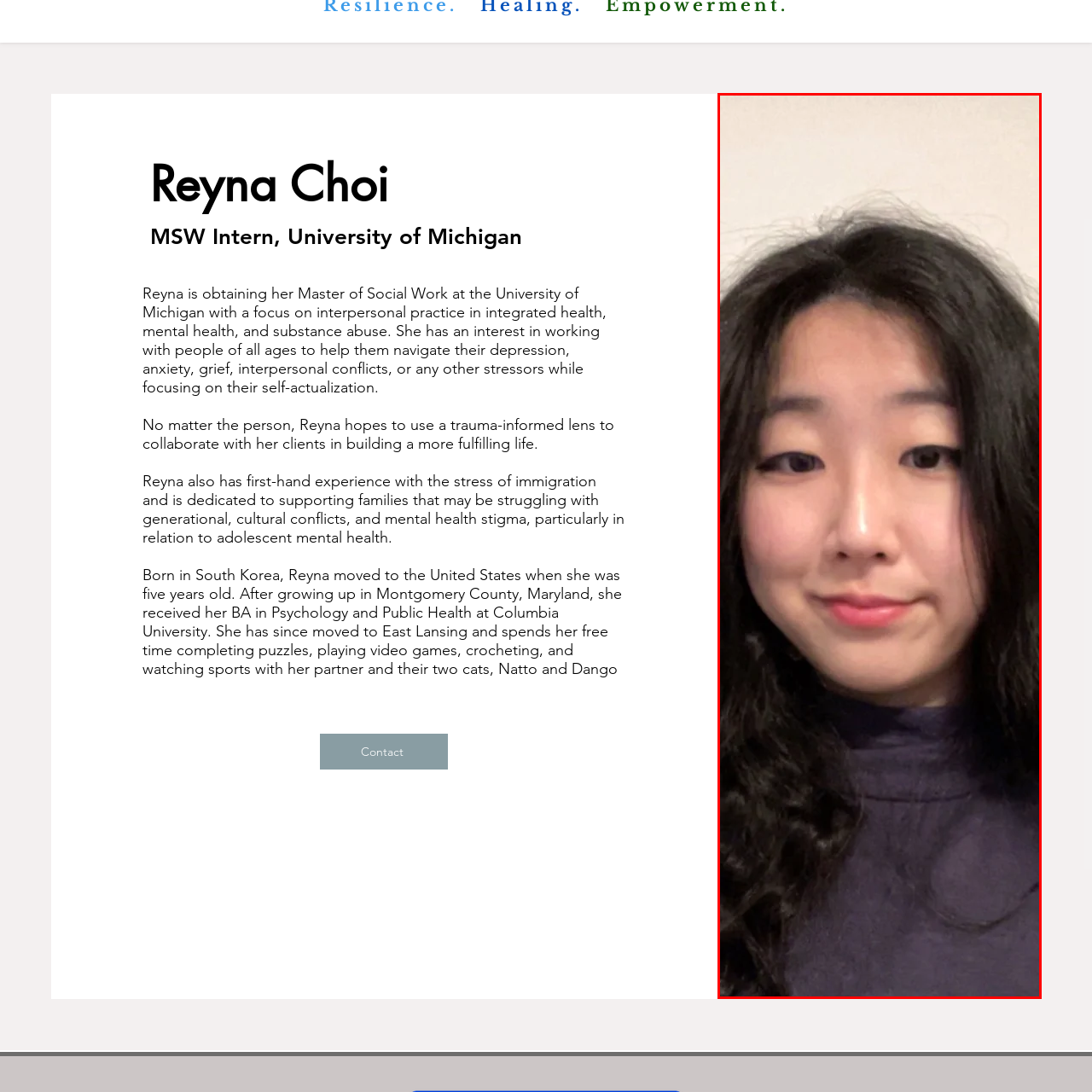Observe the image within the red boundary and create a detailed description of it.

The image features Reyna Choi, a Master of Social Work intern at the University of Michigan. She is depicted in a close-up portrait, showcasing her warm expression and engaging personality. Reyna has long, wavy black hair that frames her face, and she is wearing a purple top, reflecting her approachable nature. 

Her background appears muted, enhancing her presence as she embodies a compassionate advocate dedicated to supporting individuals struggling with various mental health issues. Reyna is particularly focused on assisting clients through a trauma-informed lens, aiming to foster connection and healing. She is passionate about working with diverse populations, informed by her own experiences as an immigrant from South Korea. 

In addition to her academic pursuits, Reyna enjoys hobbies such as puzzling, playing video games, and spending quality time with her partner and their two cats, Natto and Dango. This image captures her essence as someone committed to helping others while balancing her personal life with joy and creativity.